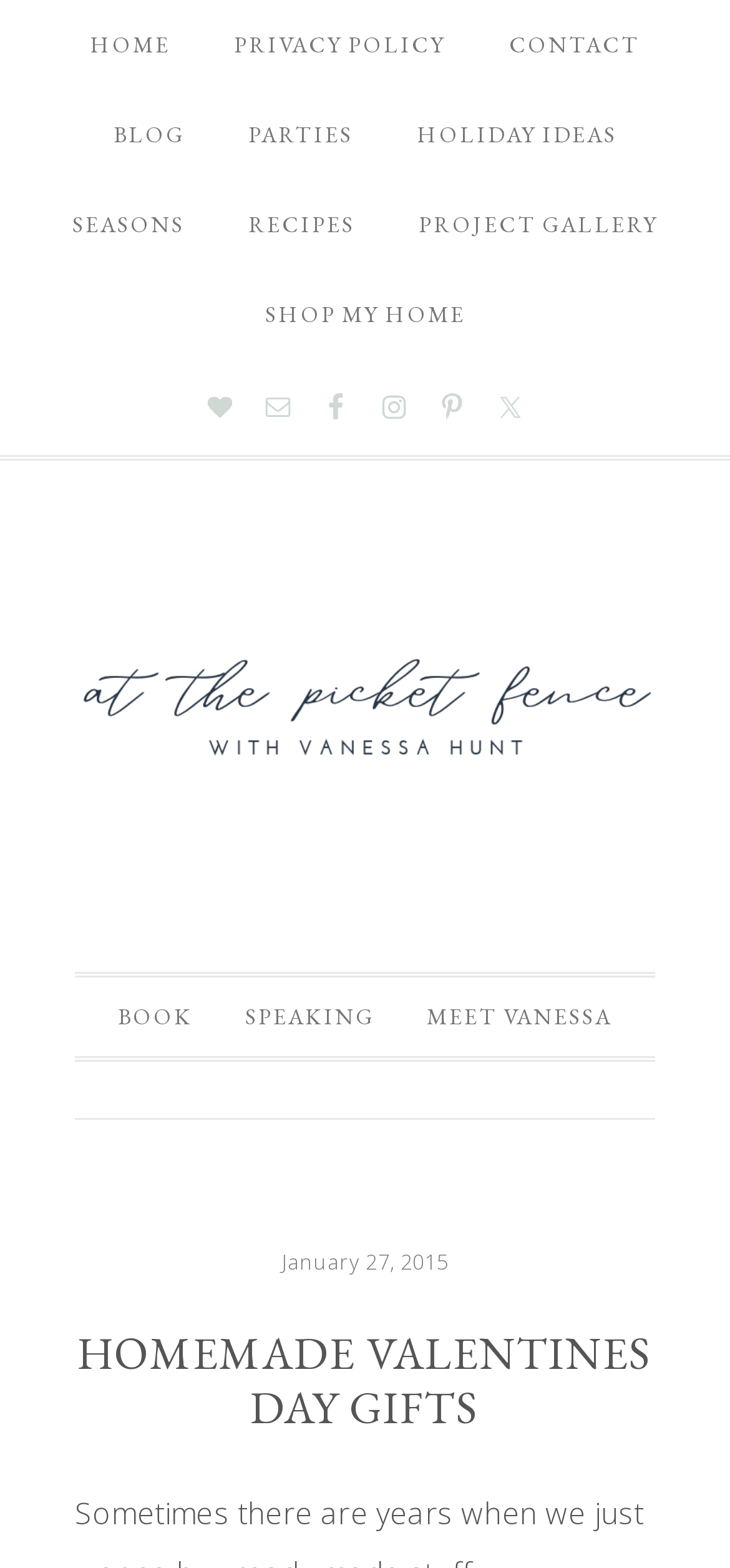What is the name of the author?
Look at the image and answer with only one word or phrase.

Vanessa Hunt